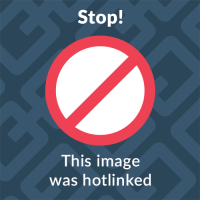What is the purpose of the text below the prohibition symbol?
Look at the screenshot and respond with one word or a short phrase.

To remind of proper usage policies